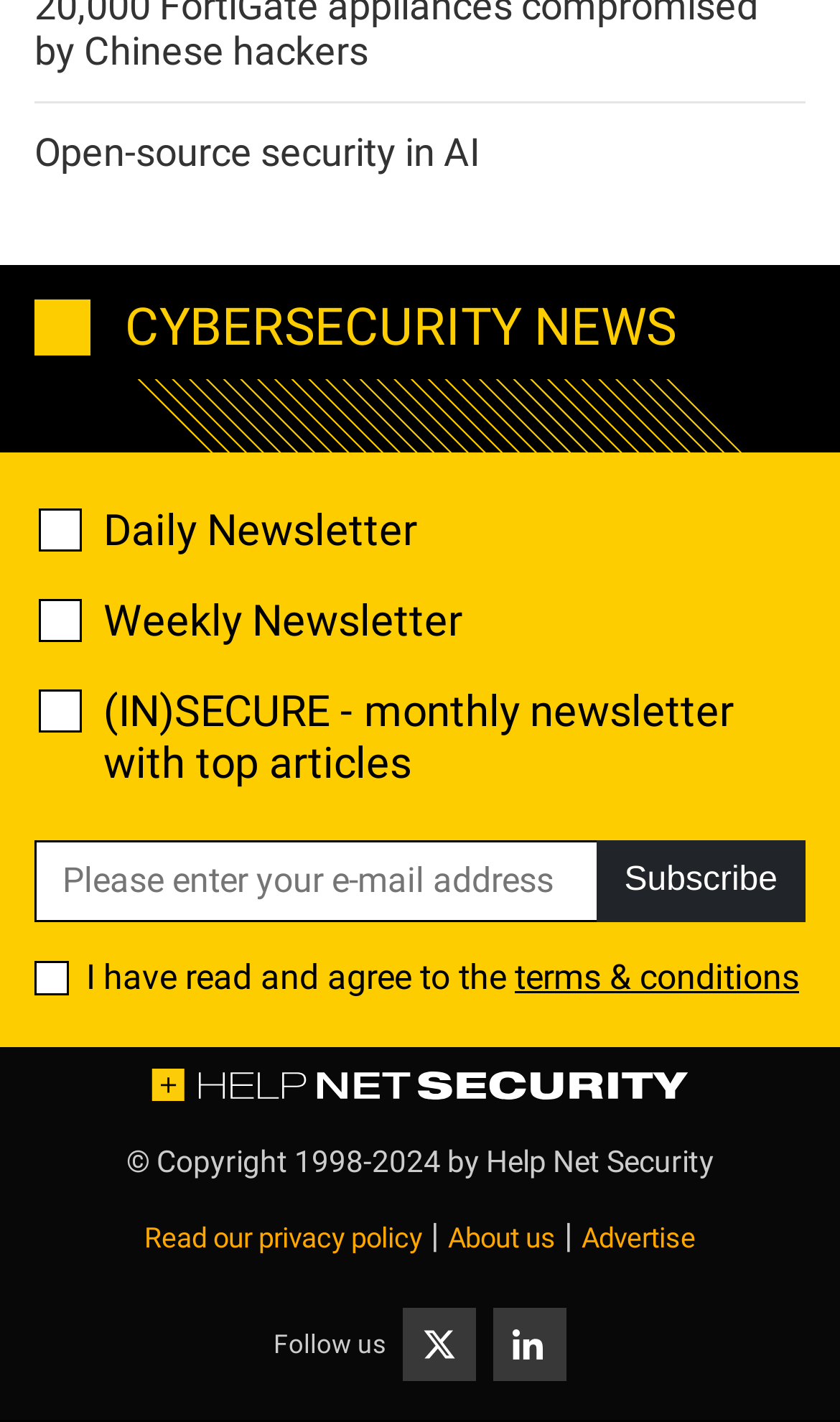Based on the element description parent_node: Follow us, identify the bounding box coordinates for the UI element. The coordinates should be in the format (top-left x, top-left y, bottom-right x, bottom-right y) and within the 0 to 1 range.

[0.479, 0.92, 0.567, 0.972]